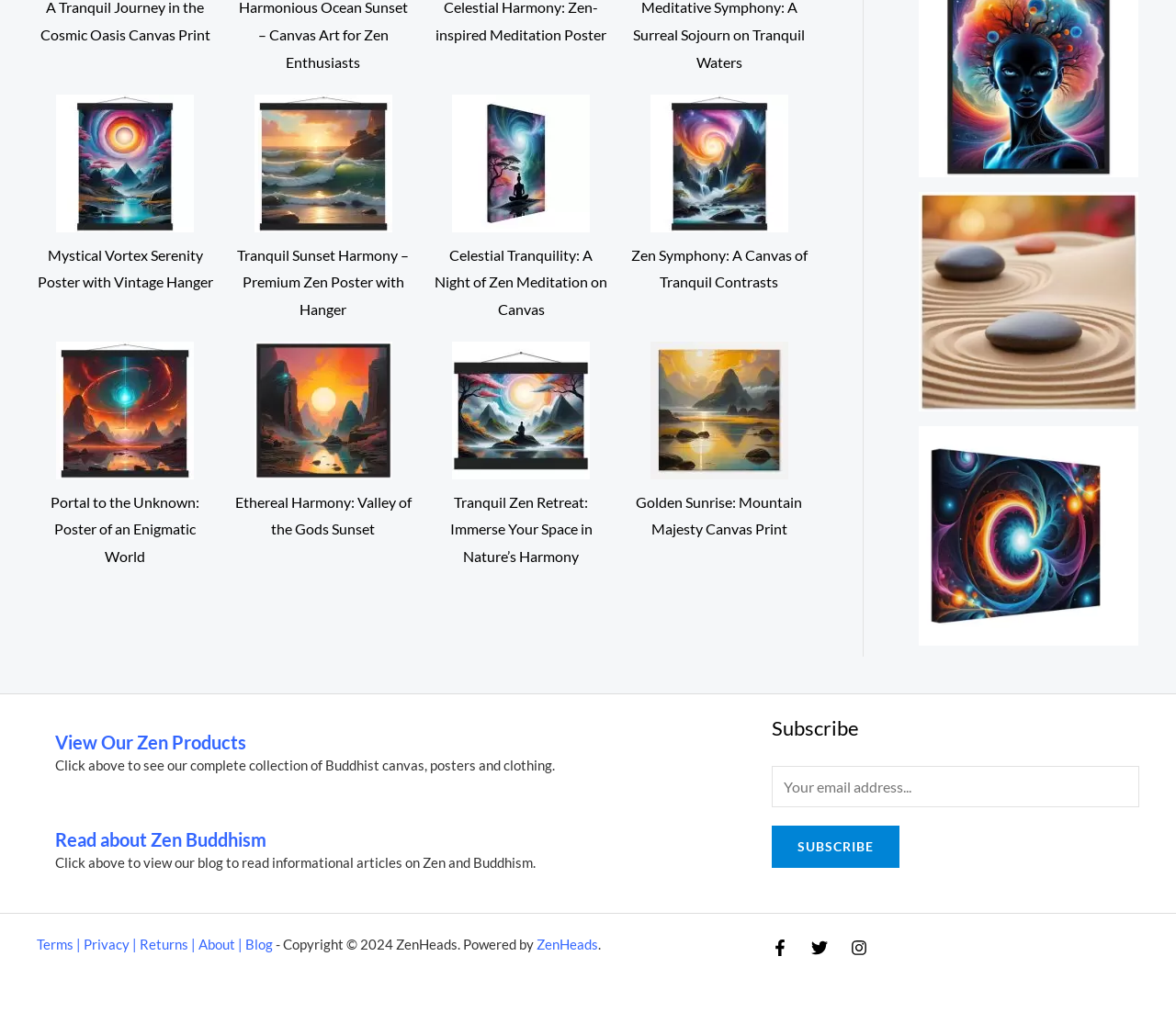What type of products are displayed on this webpage?
Refer to the image and answer the question using a single word or phrase.

Zen products